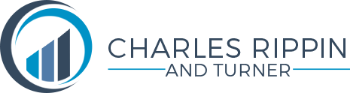Give a thorough caption of the image, focusing on all visible elements.

The image features the logo of Charles Rippin and Turner, a specialist medical accountancy firm. The logo is designed with a modern aesthetic, incorporating a circular motif that combines shades of blue and gray. It includes graphical elements representing growth or progress, such as stacked bars, which symbolize the firm’s commitment to financial management and support for healthcare professionals. The text "CHARLES RIPPIN AND TURNER" is prominently displayed, indicating the firm’s identity and specialization in providing accountancy and tax services tailored to the needs of the medical sector.